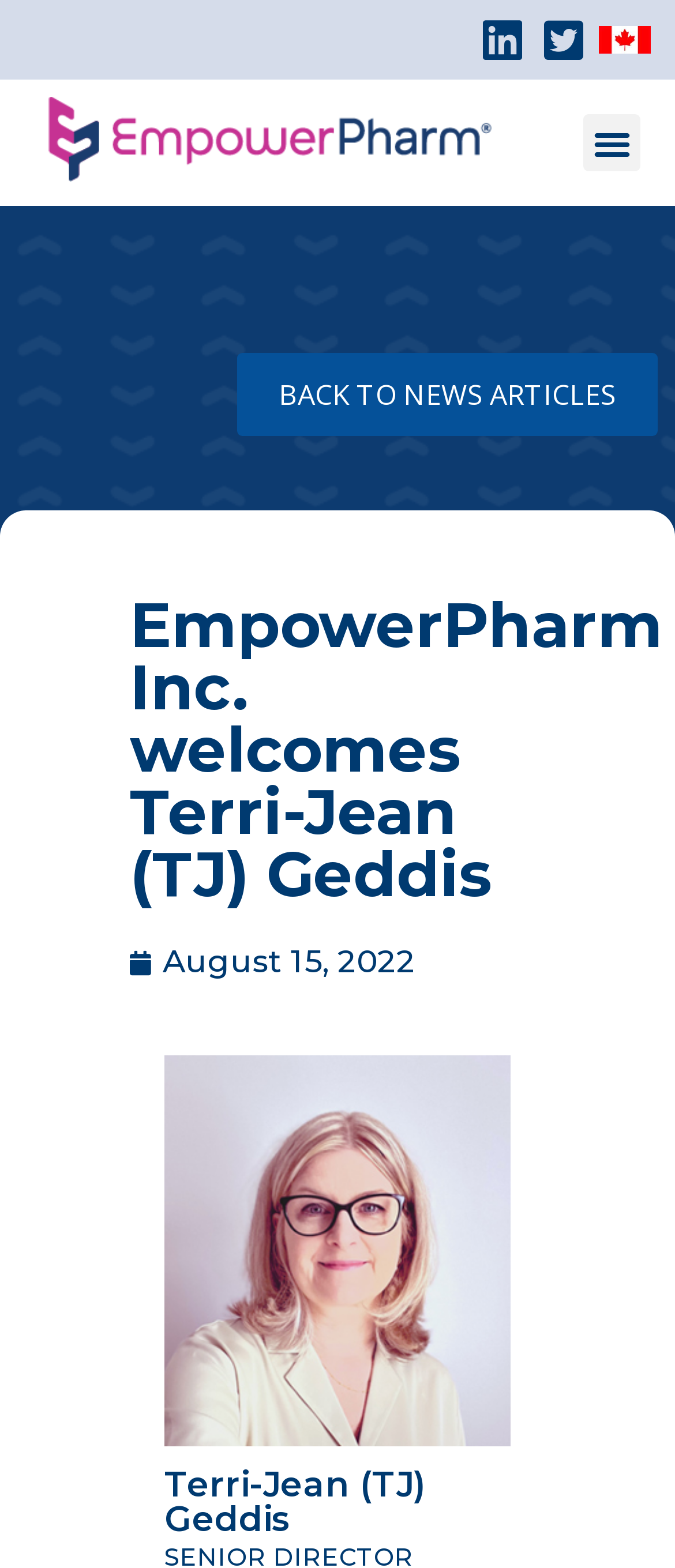What is the nationality of TJ Geddis?
Look at the image and provide a detailed response to the question.

I found the nationality of TJ Geddis by looking at the image element with the description 'canadian flag' which is located at the top right corner of the webpage, suggesting that TJ Geddis is Canadian.